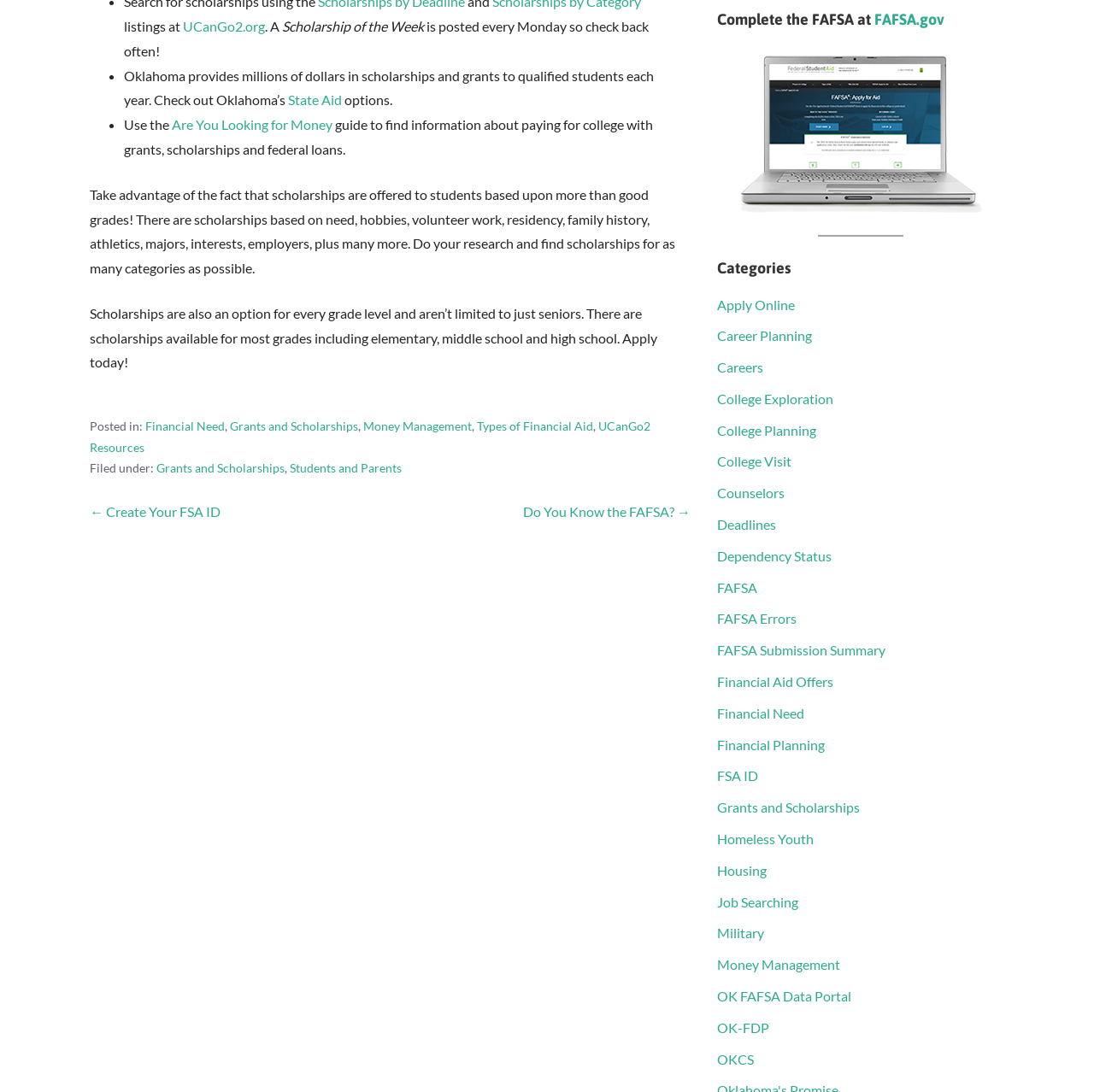Determine the bounding box coordinates for the region that must be clicked to execute the following instruction: "Visit the 'FAFSA.gov' website".

[0.799, 0.01, 0.863, 0.026]